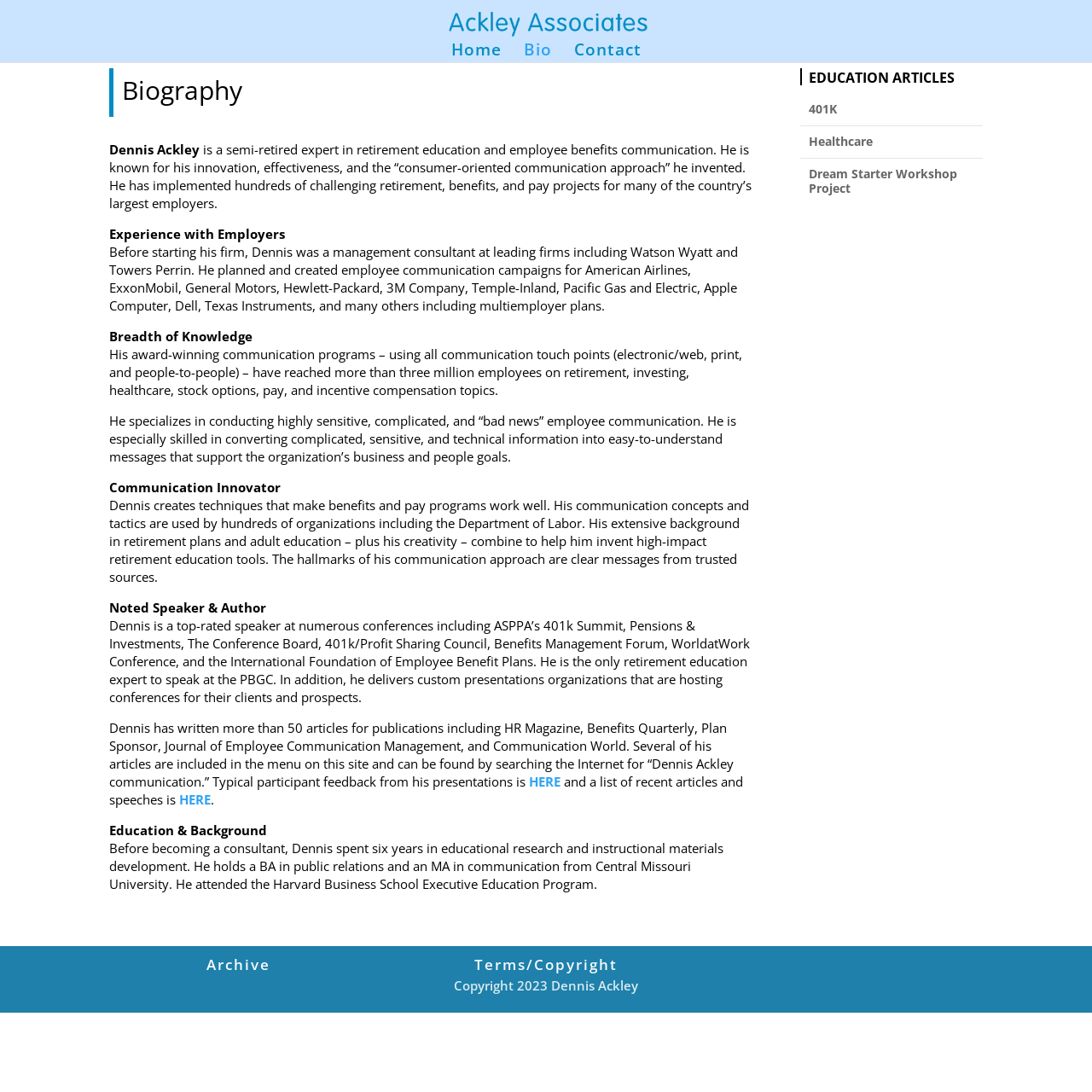Please locate the clickable area by providing the bounding box coordinates to follow this instruction: "Read the Biography section".

[0.112, 0.066, 0.689, 0.107]